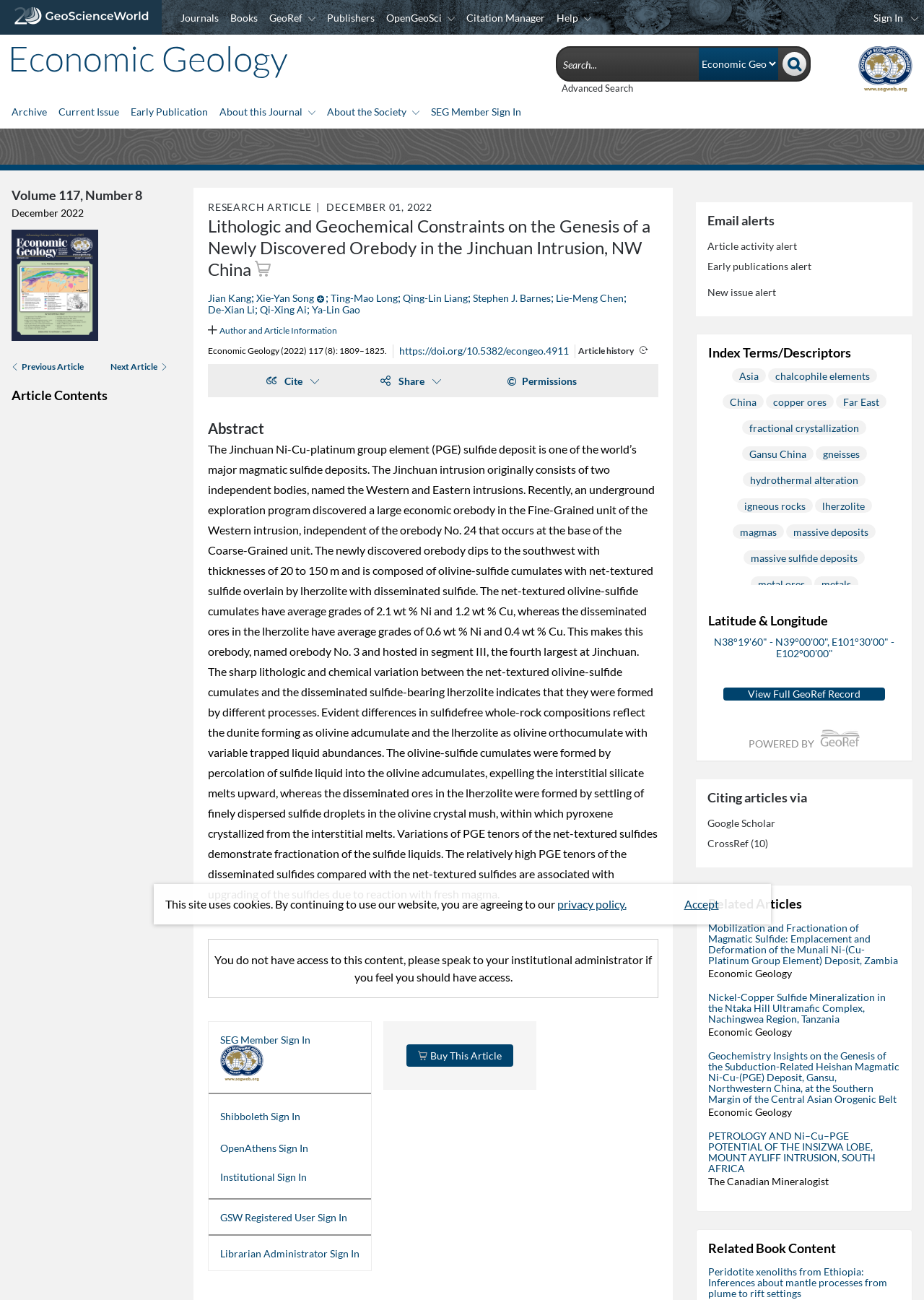Identify the bounding box coordinates of the section to be clicked to complete the task described by the following instruction: "Sign in to access content". The coordinates should be four float numbers between 0 and 1, formatted as [left, top, right, bottom].

[0.945, 0.009, 0.994, 0.018]